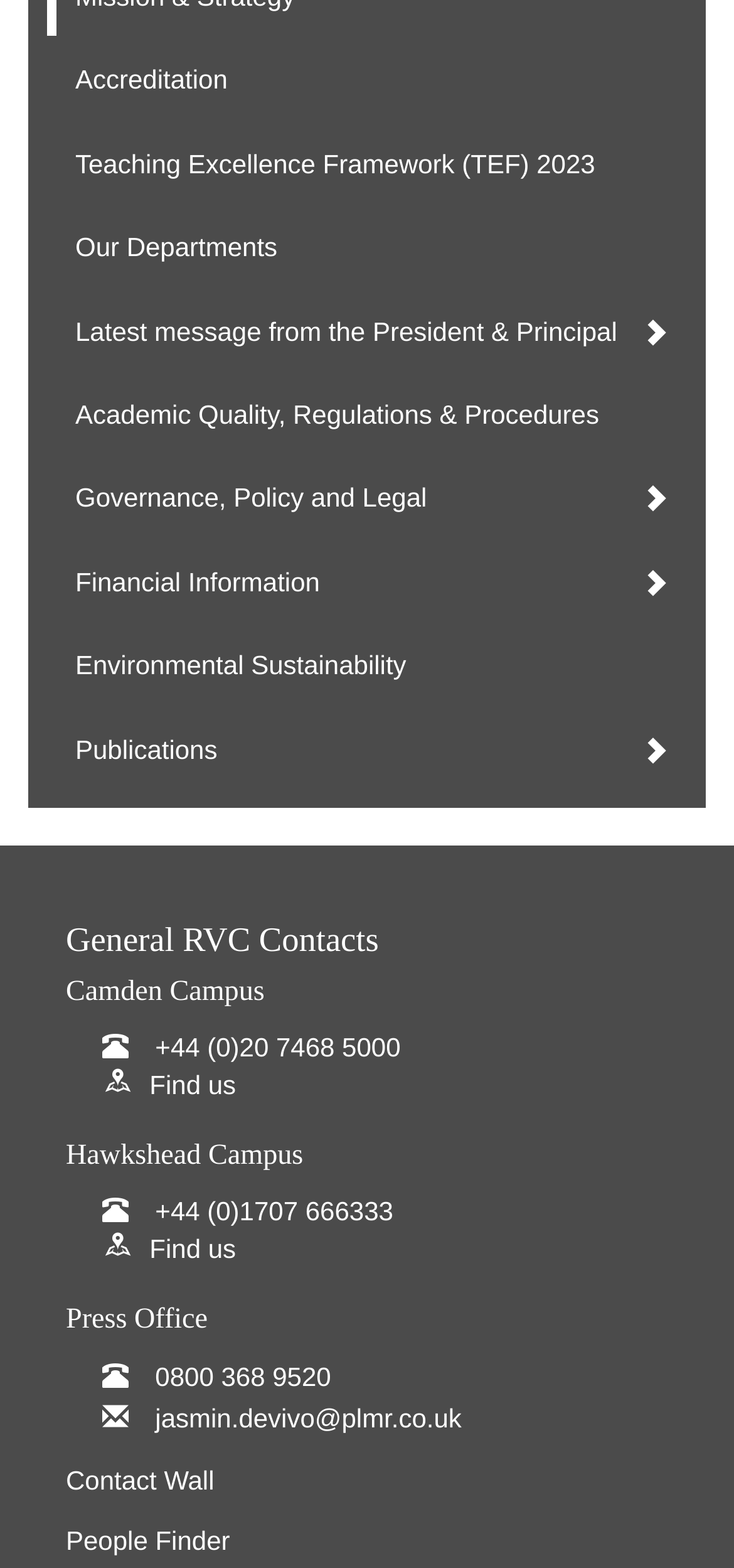What is the phone number for the Press Office?
Provide a fully detailed and comprehensive answer to the question.

I found the phone number for the Press Office by looking at the link with the text '0800 368 9520' under the 'Press Office' heading.